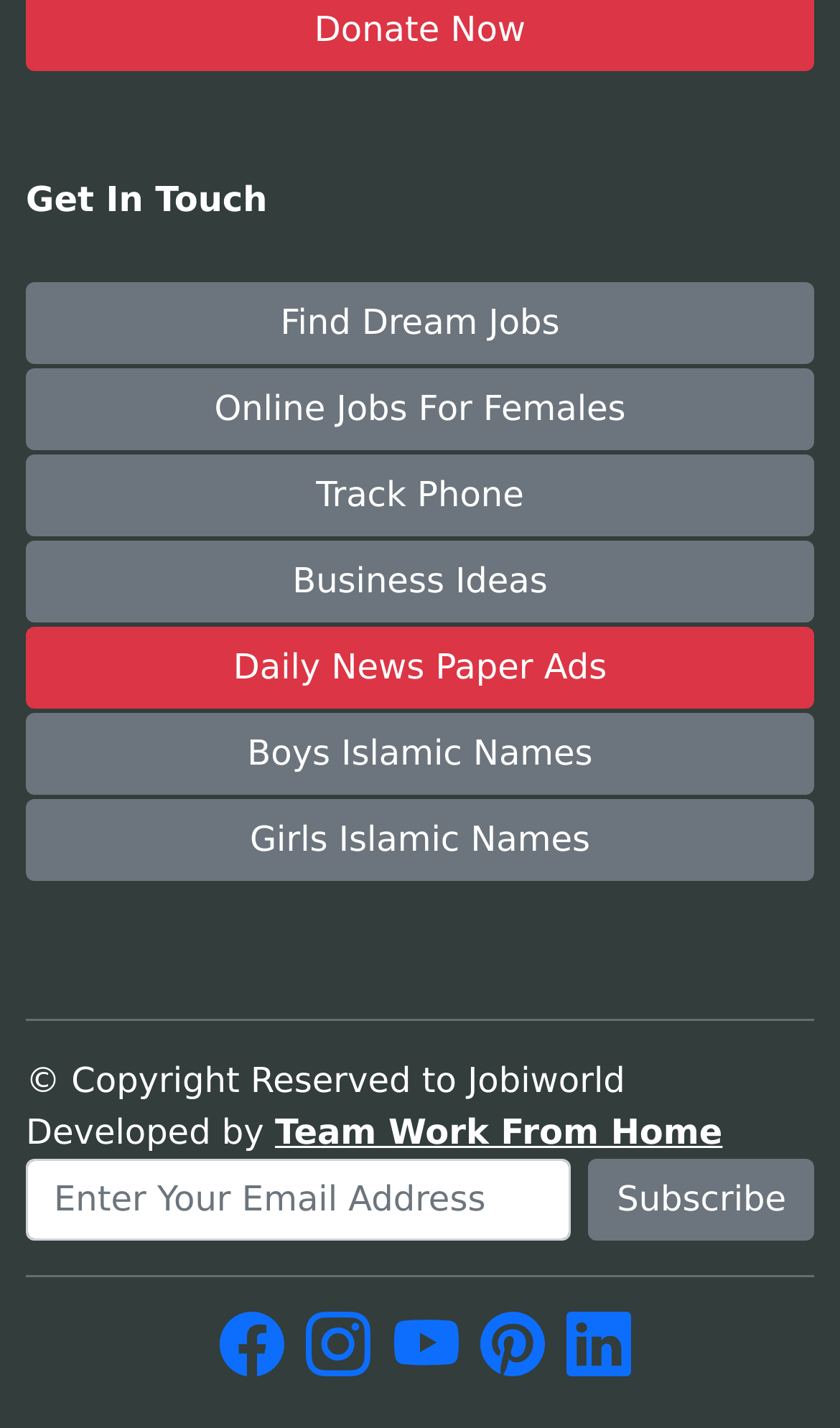What is the purpose of the searchbox?
Using the information from the image, provide a comprehensive answer to the question.

The searchbox is located near the top of the webpage, and it has a placeholder text that says 'Search'. This suggests that the purpose of the searchbox is to allow users to search for something on the website.